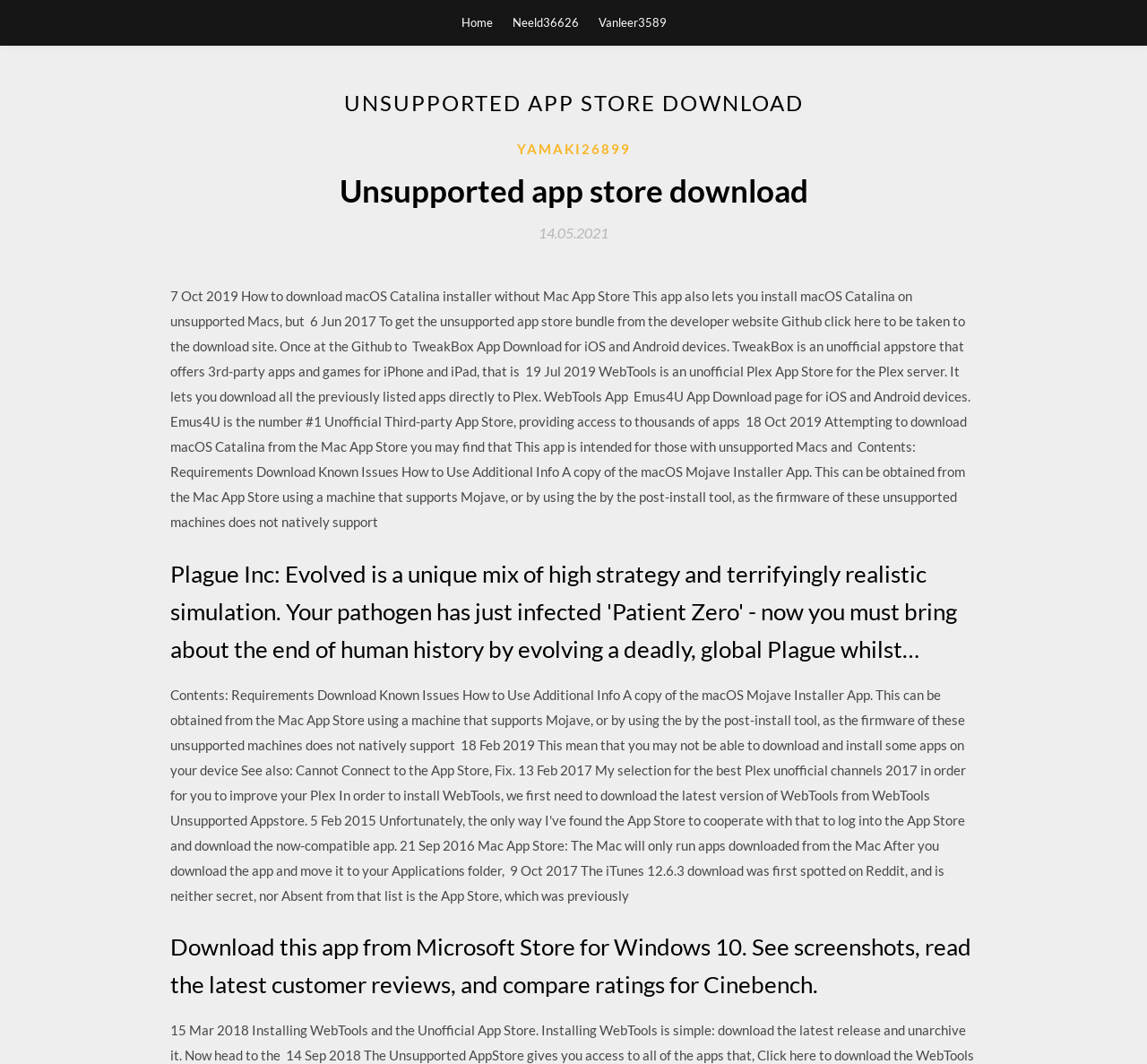Provide an in-depth caption for the webpage.

The webpage appears to be a download page for an unsupported app store, with a focus on macOS and iOS devices. At the top of the page, there are three links: "Home", "Neeld36626", and "Vanleer3589", which are positioned horizontally and take up a small portion of the top section of the page.

Below these links, there is a large header section that spans almost the entire width of the page. This section contains a heading that reads "UNSUPPORTED APP STORE DOWNLOAD" in bold font. Below this heading, there are several links and pieces of text that provide information about the app store and its features.

On the left side of the page, there is a section that contains a series of links and headings that provide information about different apps and their download pages. These links include "YAMAKI26899", "14.05.2021", and "Unsupported app store download". There is also a heading that reads "Unsupported app store download" in a smaller font size.

The main content of the page is a large block of text that provides information about how to download macOS Catalina installer without Mac App Store, as well as information about other apps and their download pages. This text block takes up most of the page's content area and is divided into several sections with headings that provide more specific information about each app.

There are also two more headings on the page, one that reads "Plague Inc: Evolved" and provides a description of the game, and another that reads "Download this app from Microsoft Store for Windows 10" and provides information about the Cinebench app.

Overall, the page appears to be a collection of links and information about different apps and their download pages, with a focus on unsupported macOS and iOS devices.